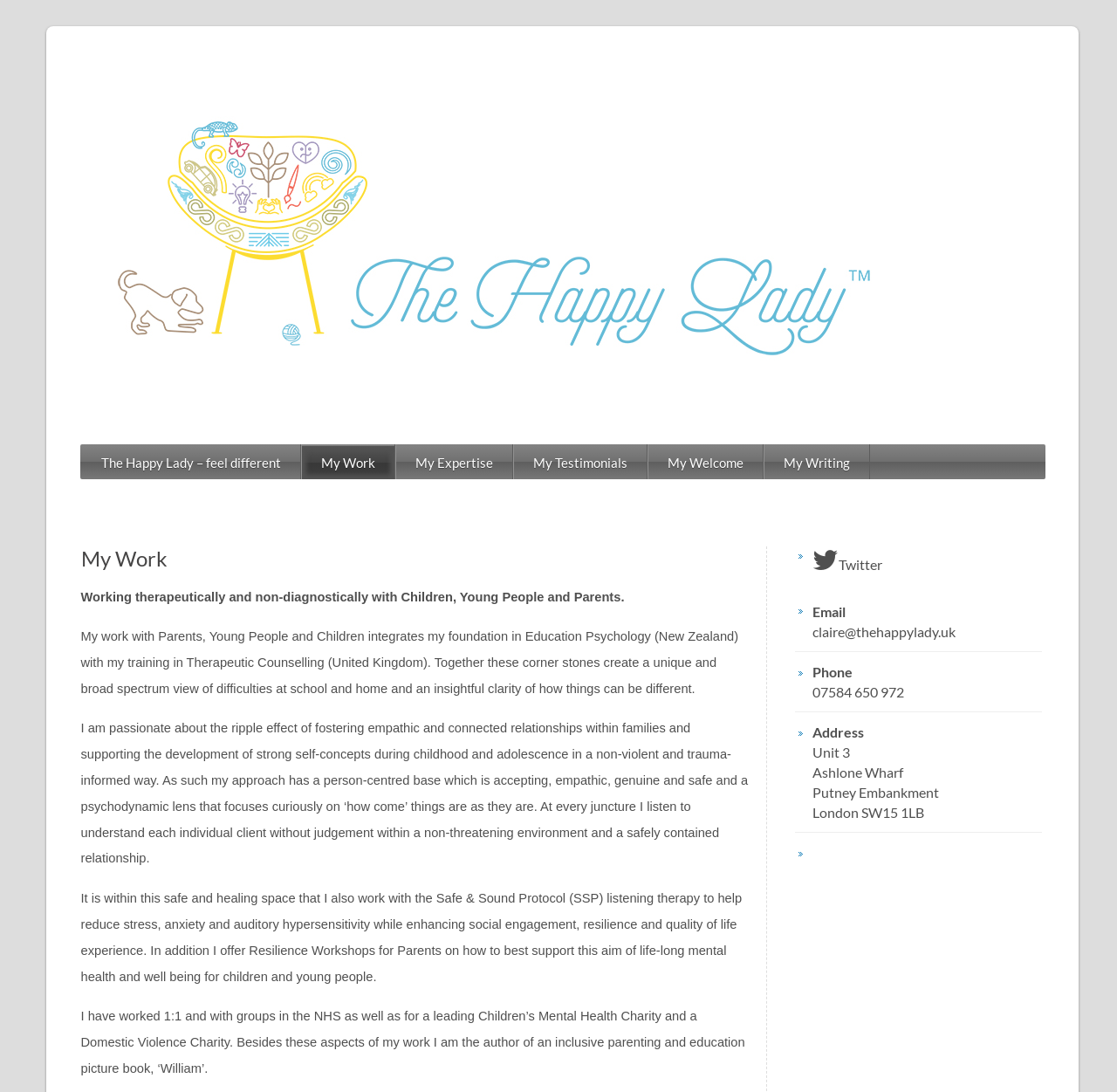Determine the bounding box of the UI element mentioned here: "value="Copy Url"". The coordinates must be in the format [left, top, right, bottom] with values ranging from 0 to 1.

None